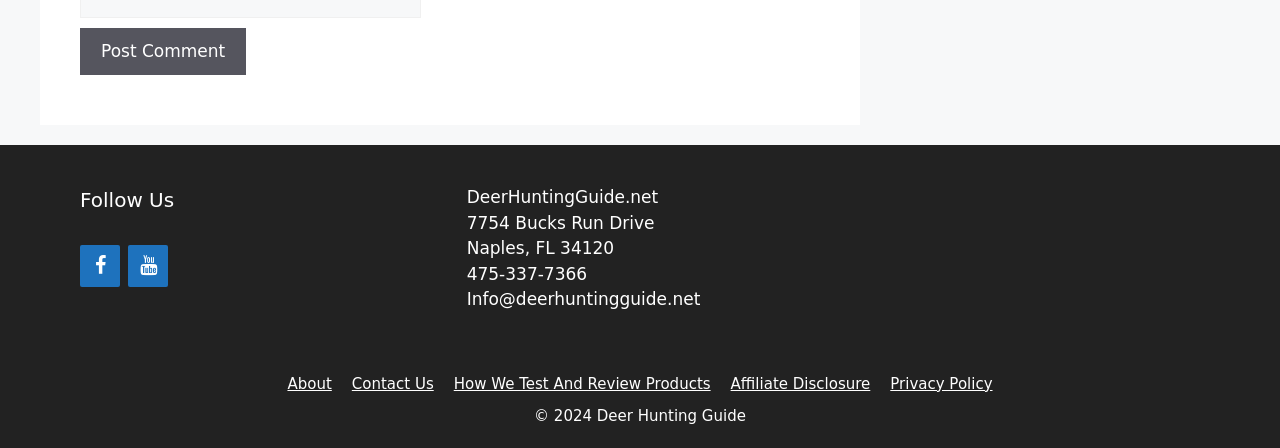Show the bounding box coordinates of the region that should be clicked to follow the instruction: "Contact Us."

[0.275, 0.837, 0.339, 0.877]